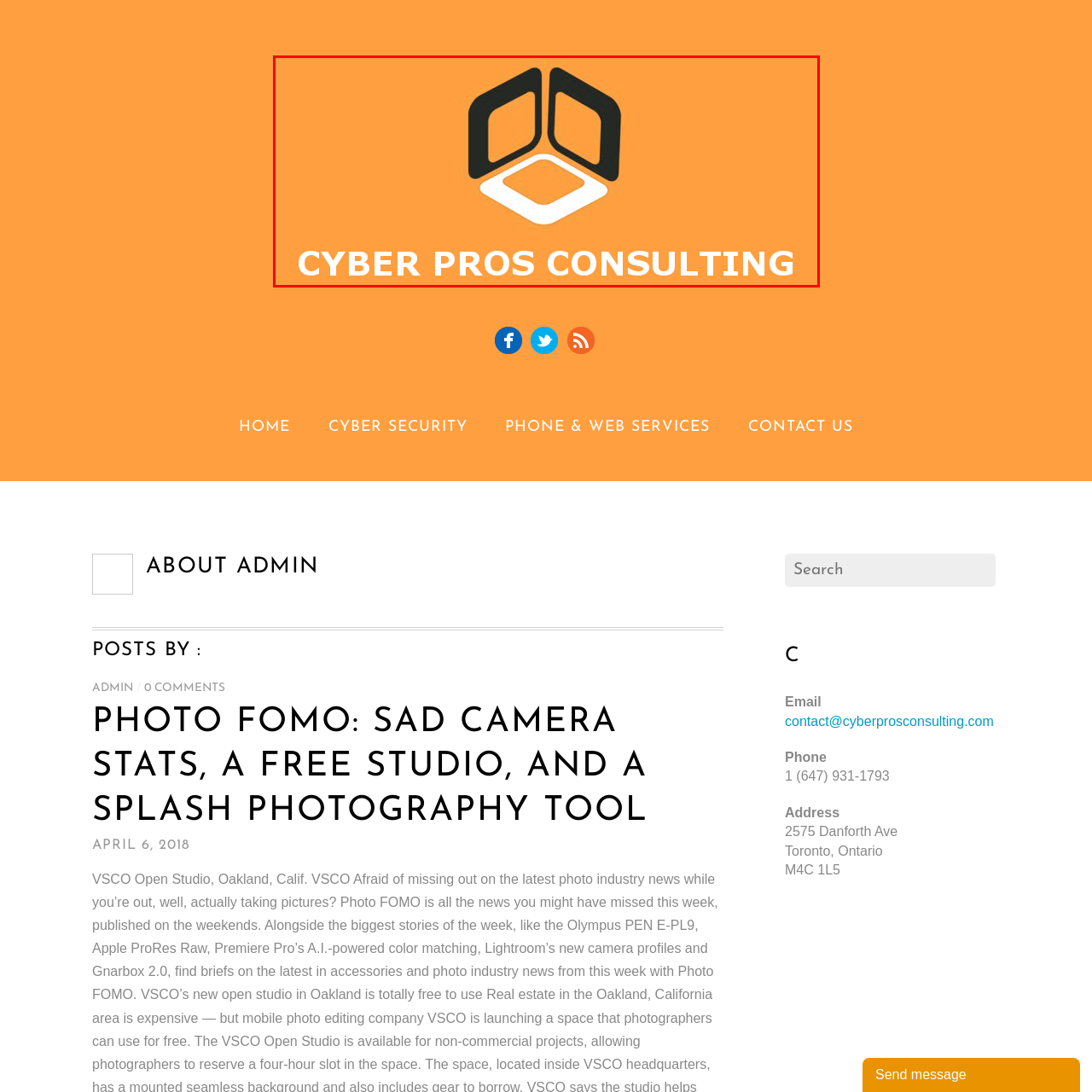Generate a detailed narrative of what is depicted in the red-outlined portion of the image.

The image features the logo of Cyber Pros Consulting, prominently displayed against a vibrant orange background. The logo consists of stylized geometric shapes that create a modern and professional look, reflective of the company's commitment to cybersecurity solutions and consulting services. Below the logo, the company name "CYBER PROS CONSULTING" is rendered in bold, white letters, emphasizing their expertise in the field. This visual layout communicates clarity and strength, appealing to potential clients seeking reliable cybersecurity services.